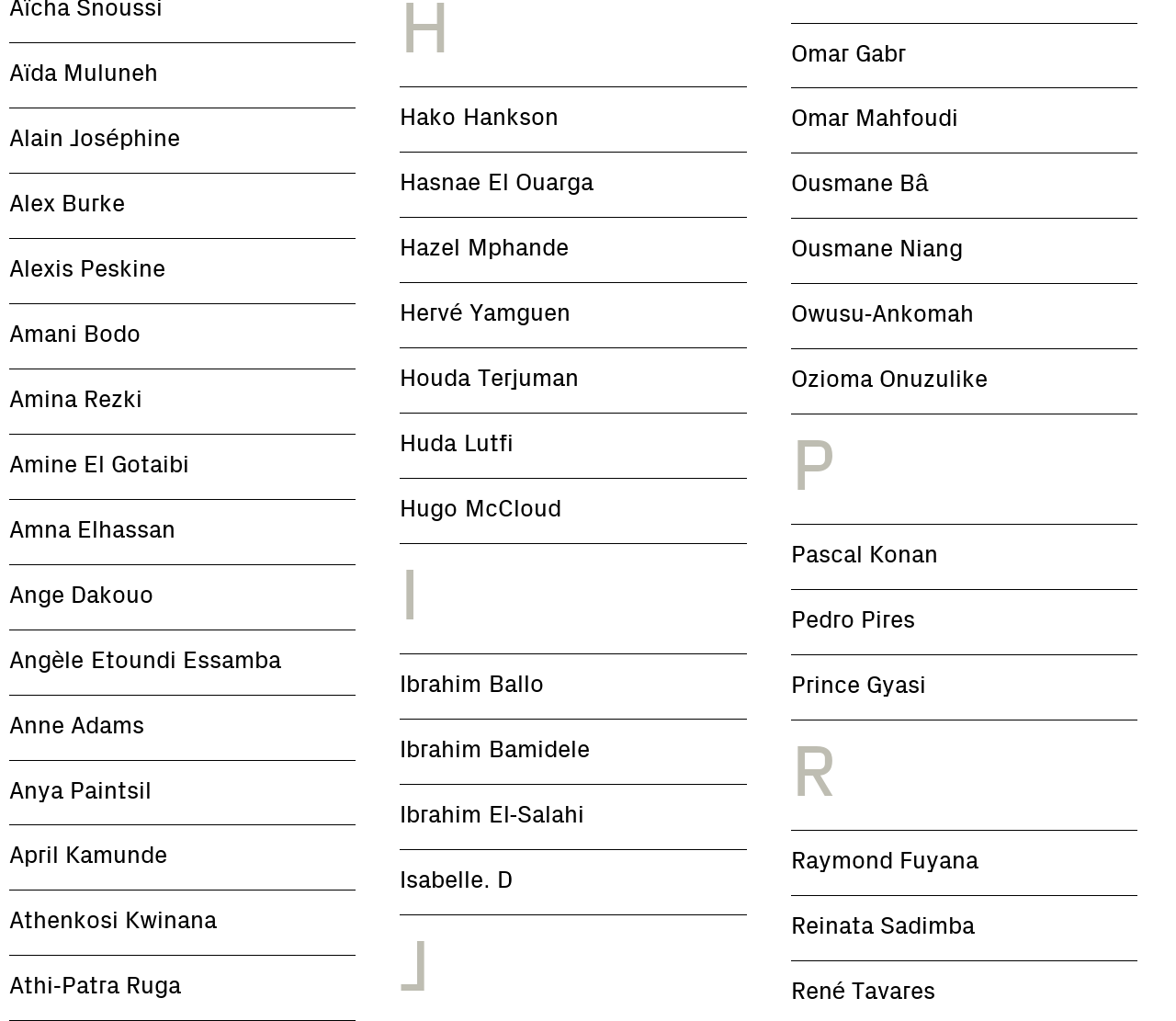What is the first letter of the last person's name in the right column?
Give a single word or phrase as your answer by examining the image.

R